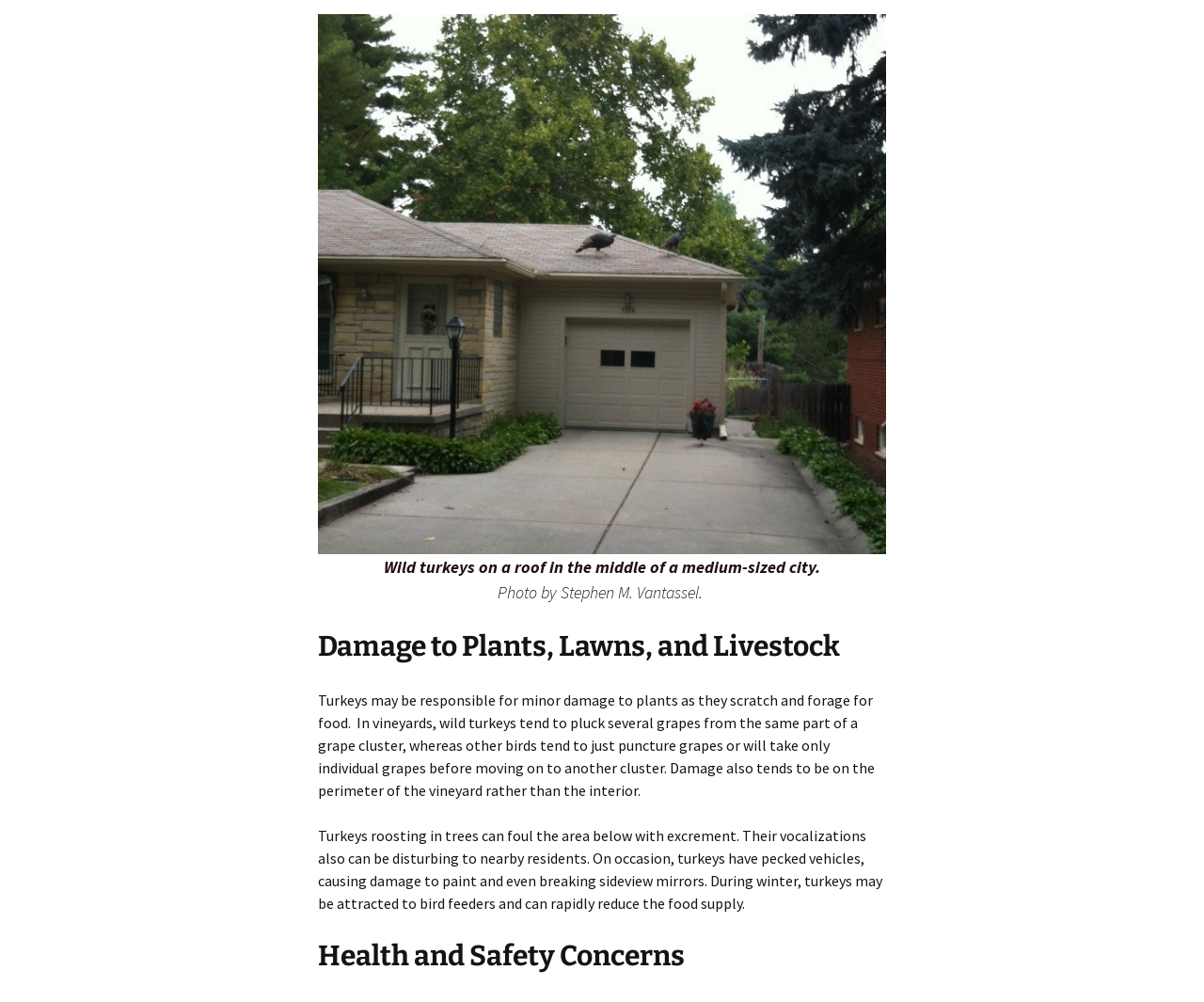Using the format (top-left x, top-left y, bottom-right x, bottom-right y), provide the bounding box coordinates for the described UI element. All values should be floating point numbers between 0 and 1: Woodrat Prevention and Control Methods

[0.666, 0.657, 0.823, 0.714]